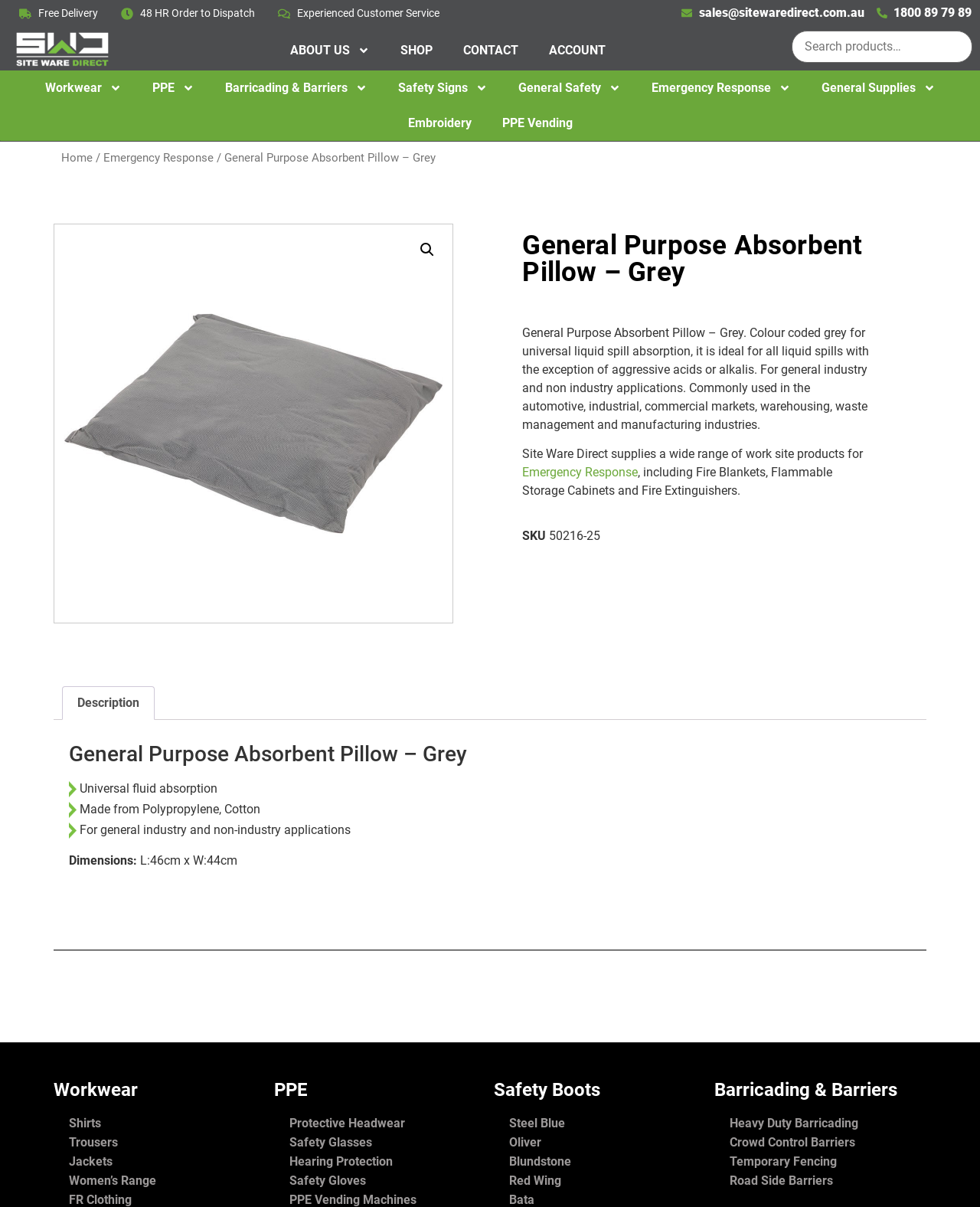What is the color of the absorbent pillow?
Answer the question with a single word or phrase by looking at the picture.

Grey